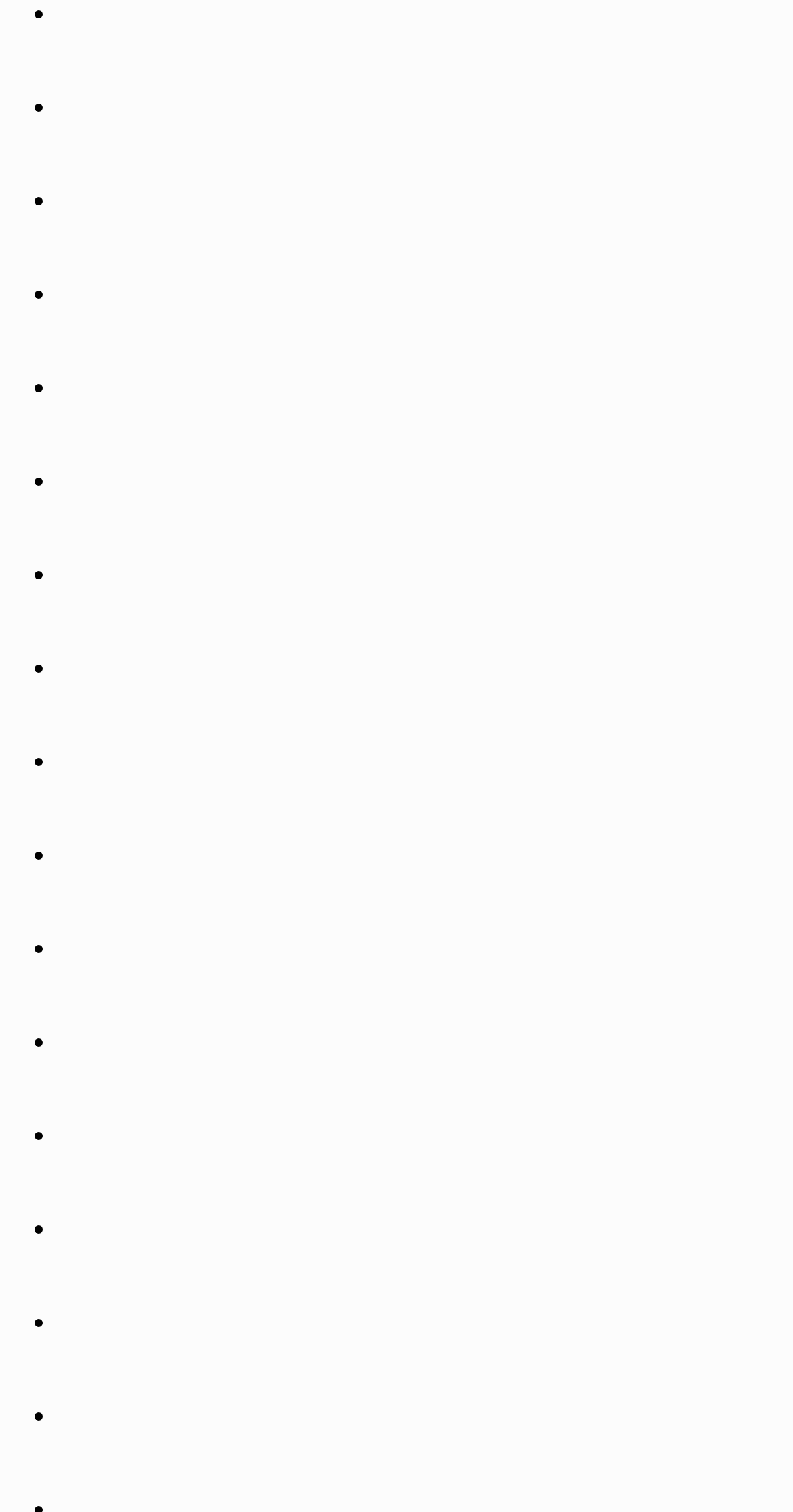Find the bounding box of the UI element described as: "title="Aldermore"". The bounding box coordinates should be given as four float values between 0 and 1, i.e., [left, top, right, bottom].

[0.082, 0.739, 0.415, 0.76]